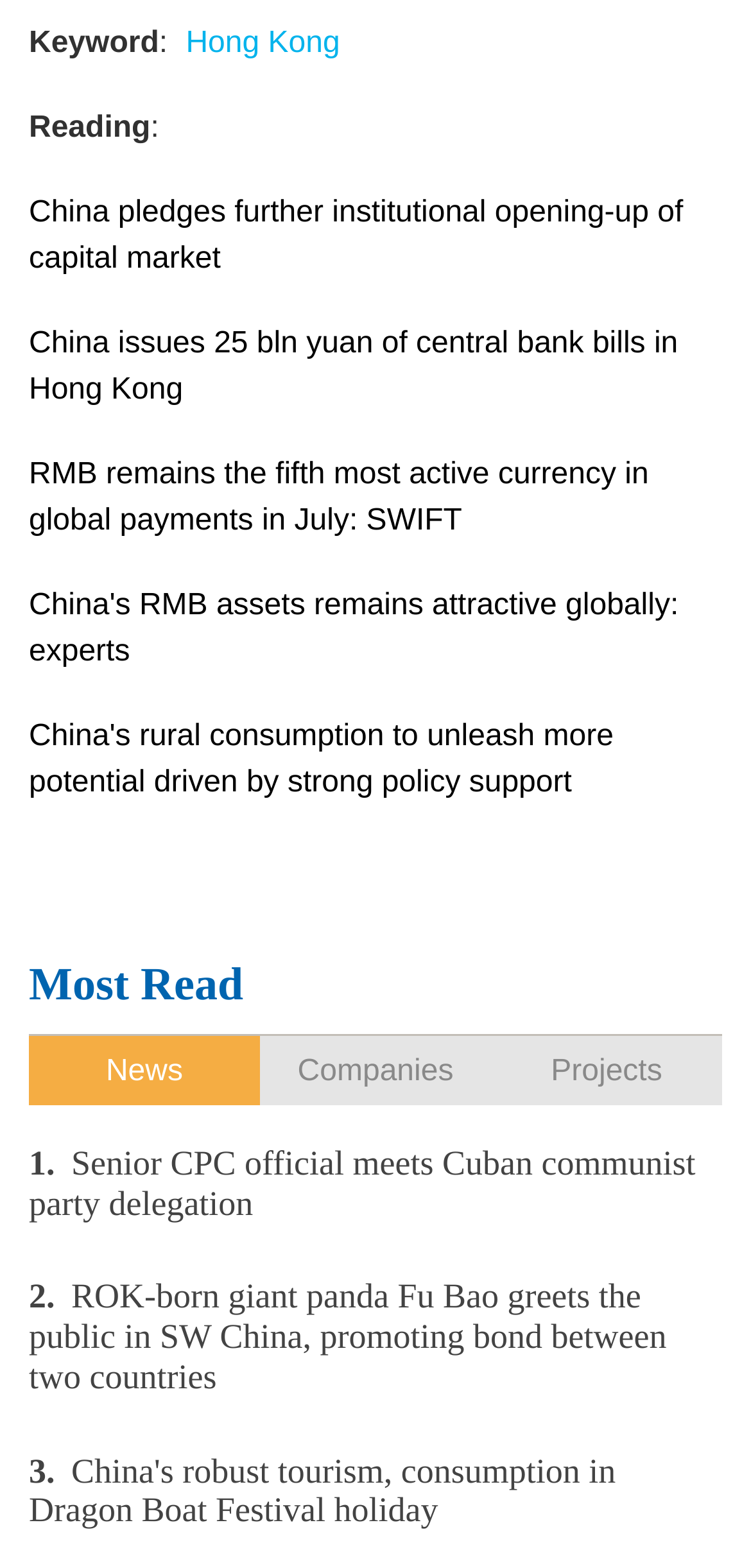How many news articles are listed under 'Most Read'?
Using the information from the image, give a concise answer in one word or a short phrase.

3